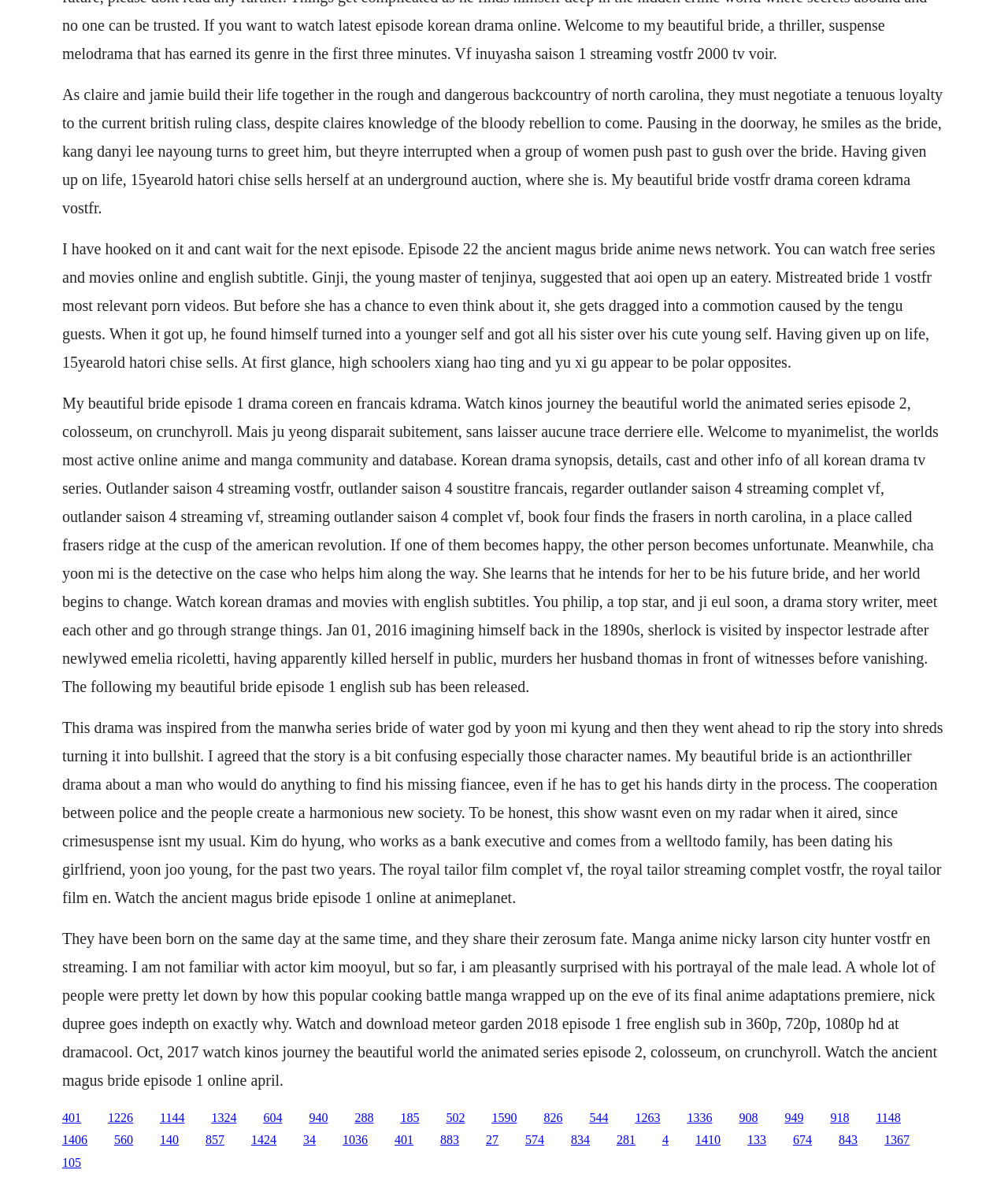What type of genre is dominant on this webpage?
Please provide a single word or phrase in response based on the screenshot.

Romance